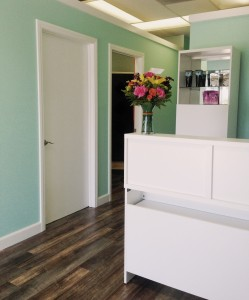What type of services does the salon focus on?
Please provide a comprehensive answer based on the information in the image.

The caption states that shelves display beauty products, emphasizing the salon's focus on services such as organic spray tans and sugaring hair removal, indicating the types of services offered by the salon.